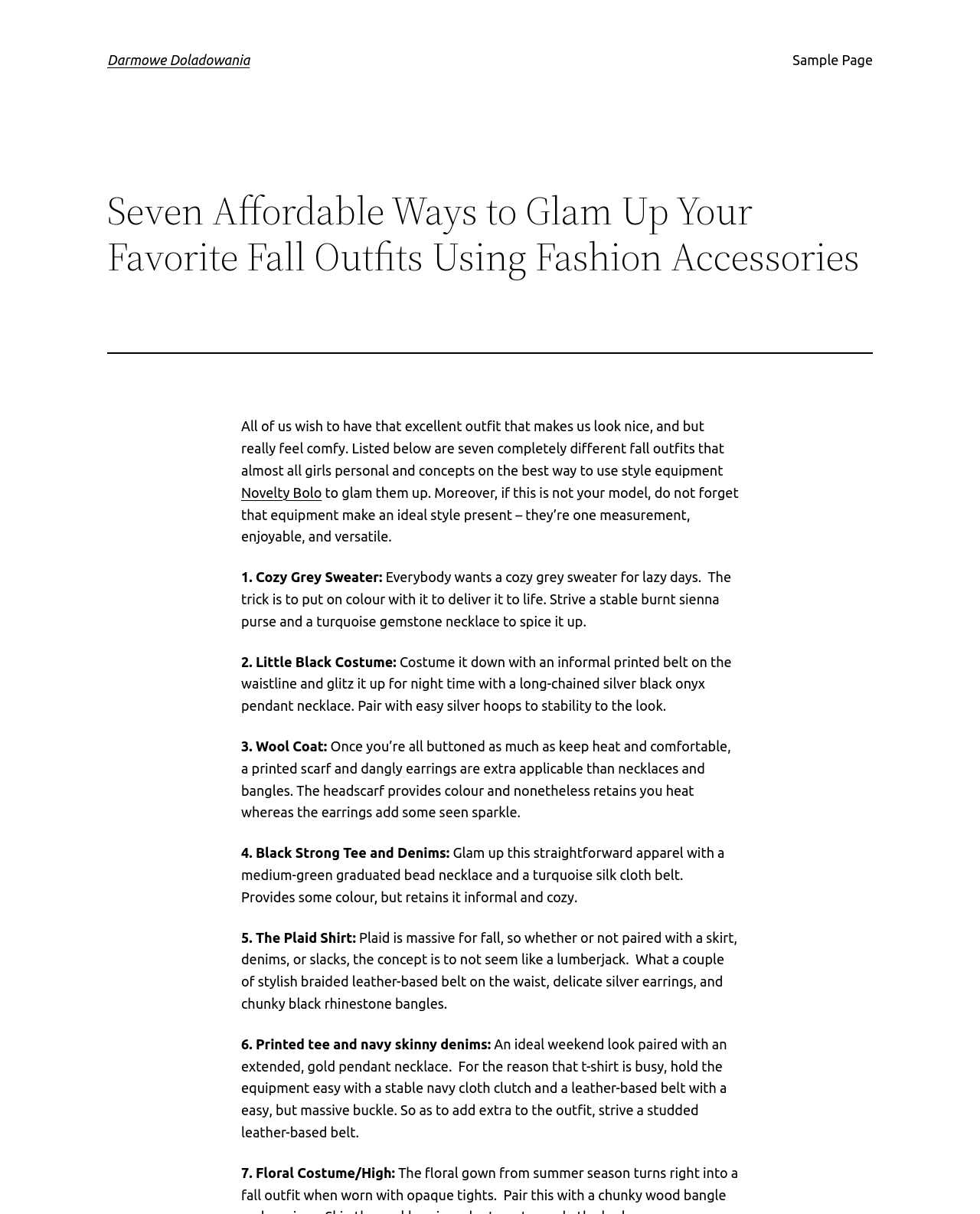Using the information shown in the image, answer the question with as much detail as possible: What type of belt is recommended for a plaid shirt?

The webpage suggests that to avoid looking like a lumberjack when wearing a plaid shirt, a stylish braided leather belt on the waist, delicate silver earrings, and chunky black rhinestone bangles can be worn.